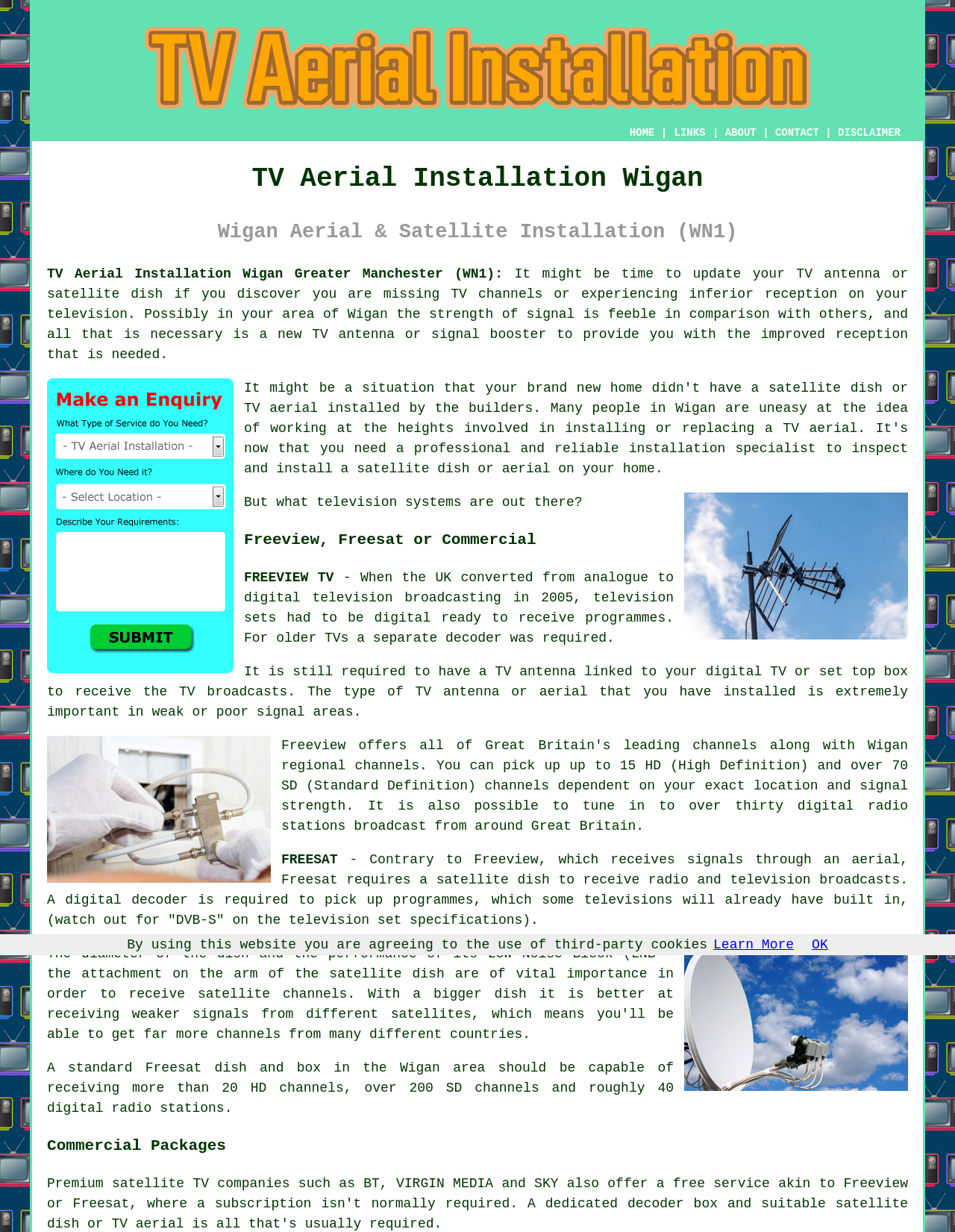Answer the question briefly using a single word or phrase: 
What is the main topic of this webpage?

TV Aerial Installation